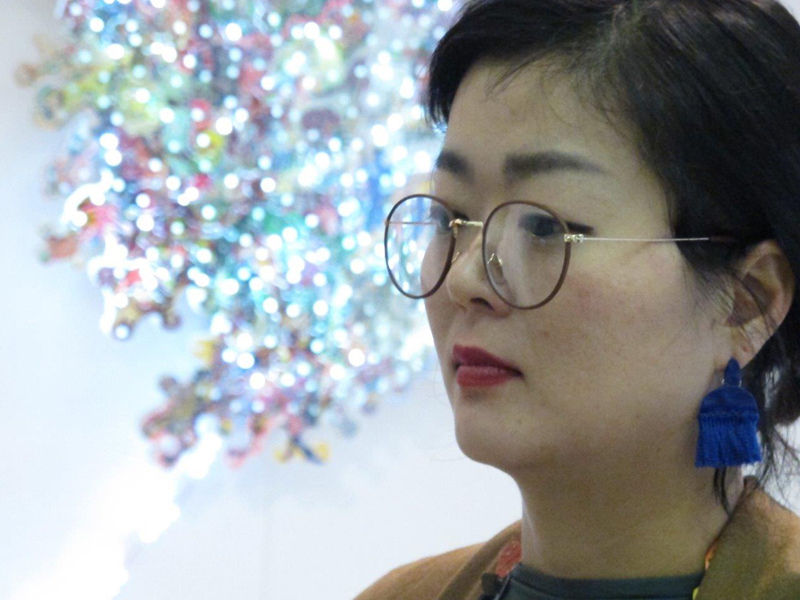Utilize the details in the image to thoroughly answer the following question: What is the date of the exhibition?

The caption specifies the date of the exhibition as April 13, 2017, which can be directly extracted from the text.